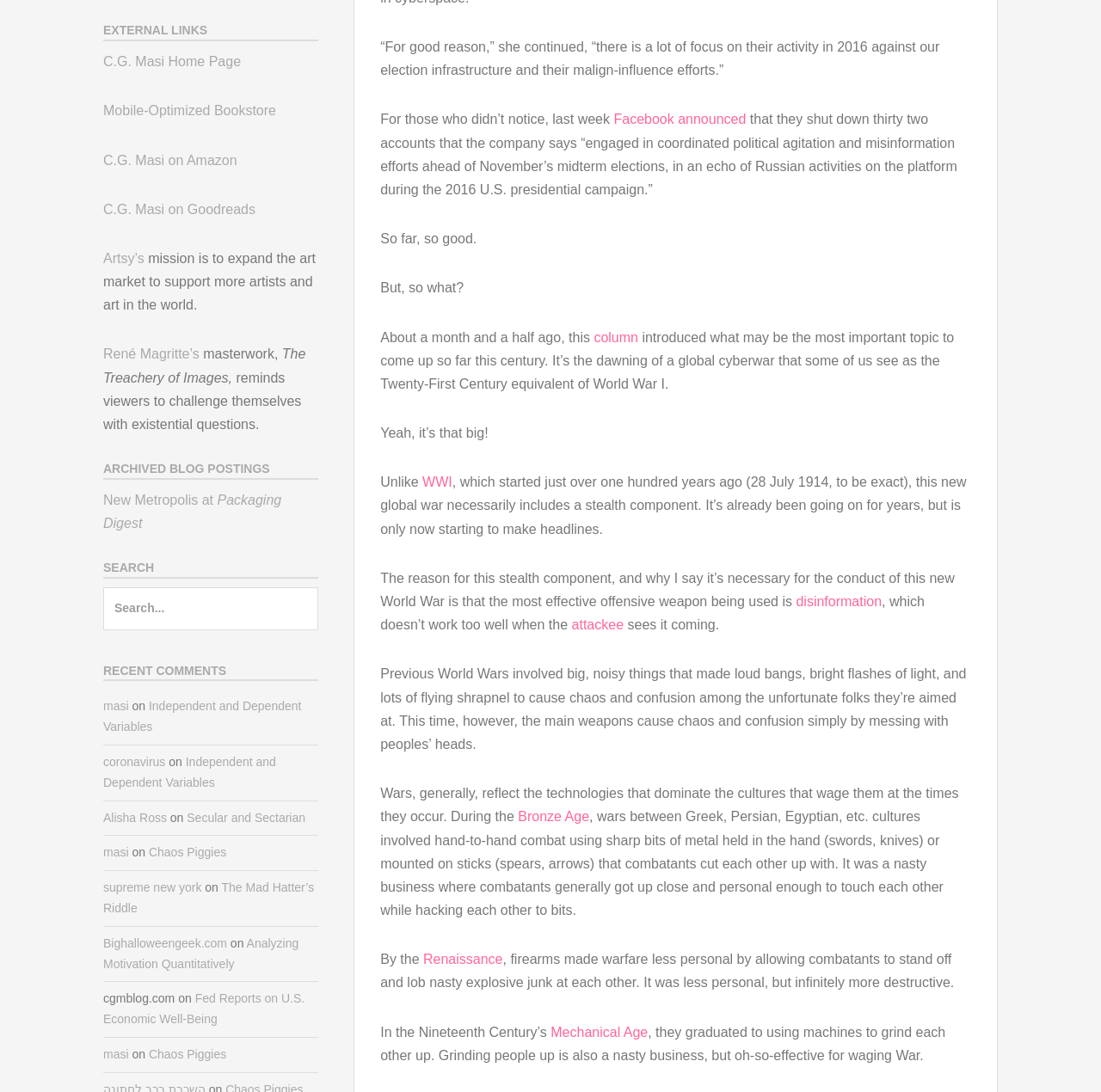Determine the bounding box for the HTML element described here: "Secular and Sectarian". The coordinates should be given as [left, top, right, bottom] with each number being a float between 0 and 1.

[0.17, 0.742, 0.277, 0.755]